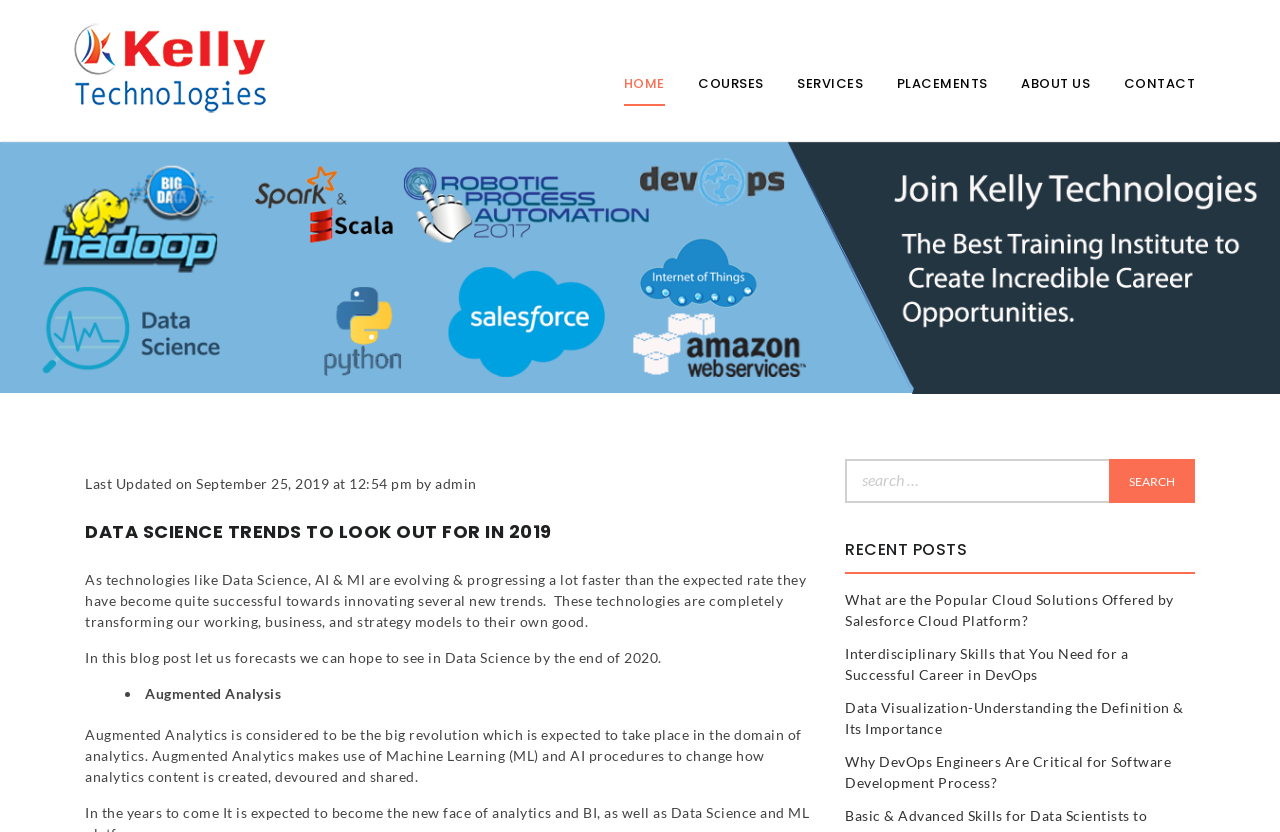Predict the bounding box coordinates of the area that should be clicked to accomplish the following instruction: "Check the 'RECENT POSTS'". The bounding box coordinates should consist of four float numbers between 0 and 1, i.e., [left, top, right, bottom].

[0.66, 0.647, 0.934, 0.69]